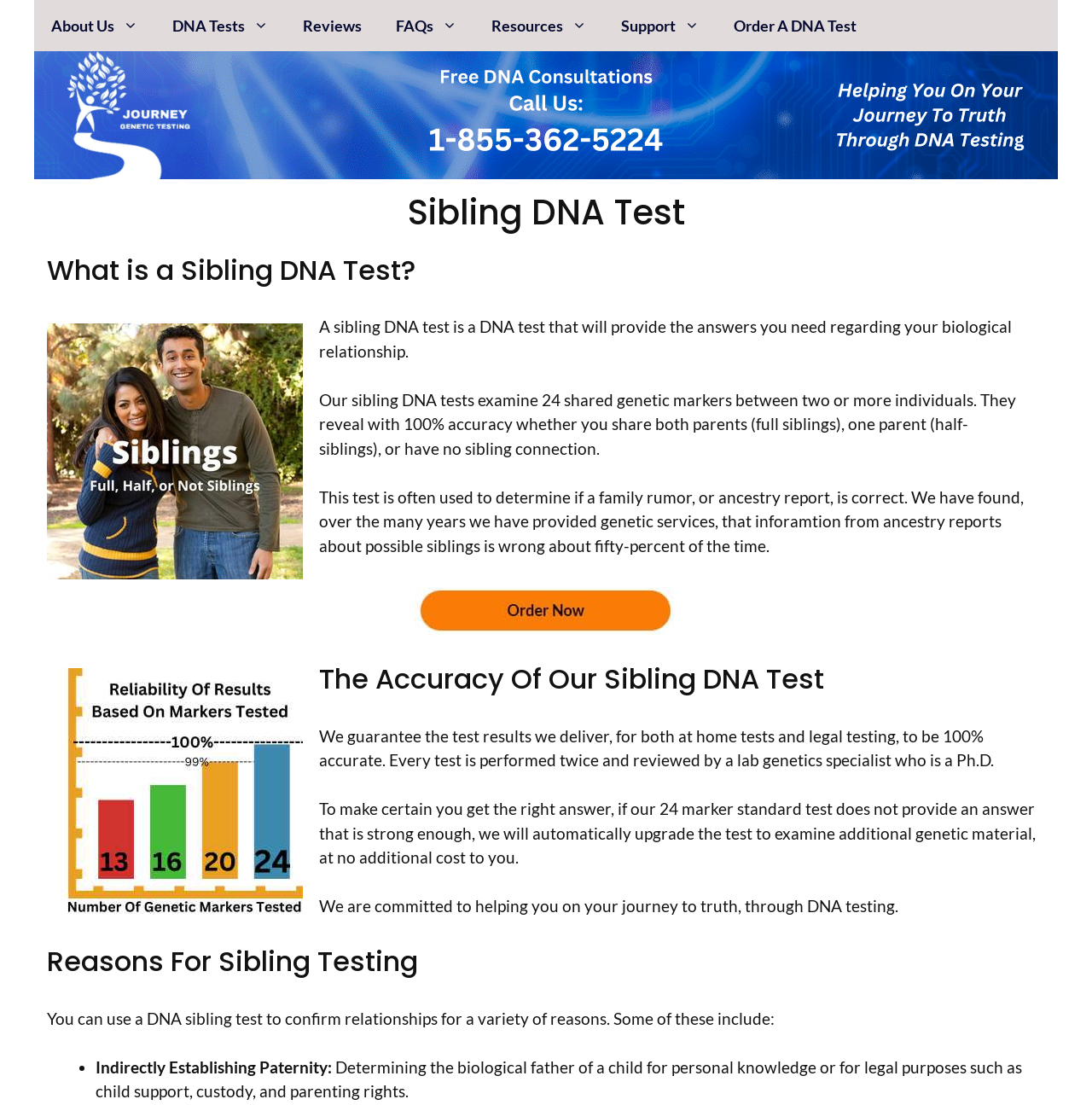Please locate the bounding box coordinates of the element that should be clicked to complete the given instruction: "Click on the 'order now' button".

[0.38, 0.543, 0.62, 0.56]